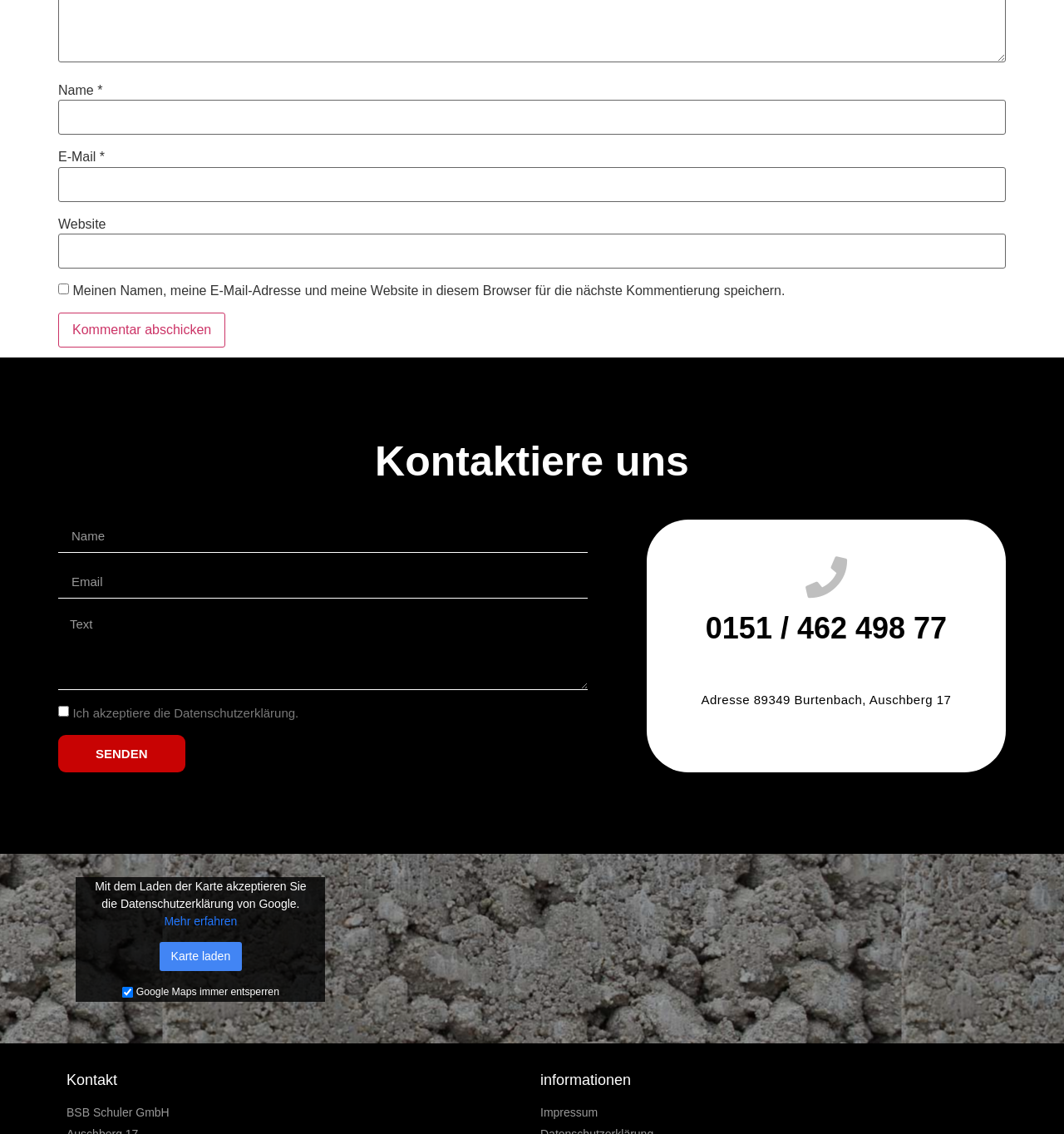Locate the bounding box coordinates of the area to click to fulfill this instruction: "Send a message". The bounding box should be presented as four float numbers between 0 and 1, in the order [left, top, right, bottom].

[0.055, 0.648, 0.174, 0.681]